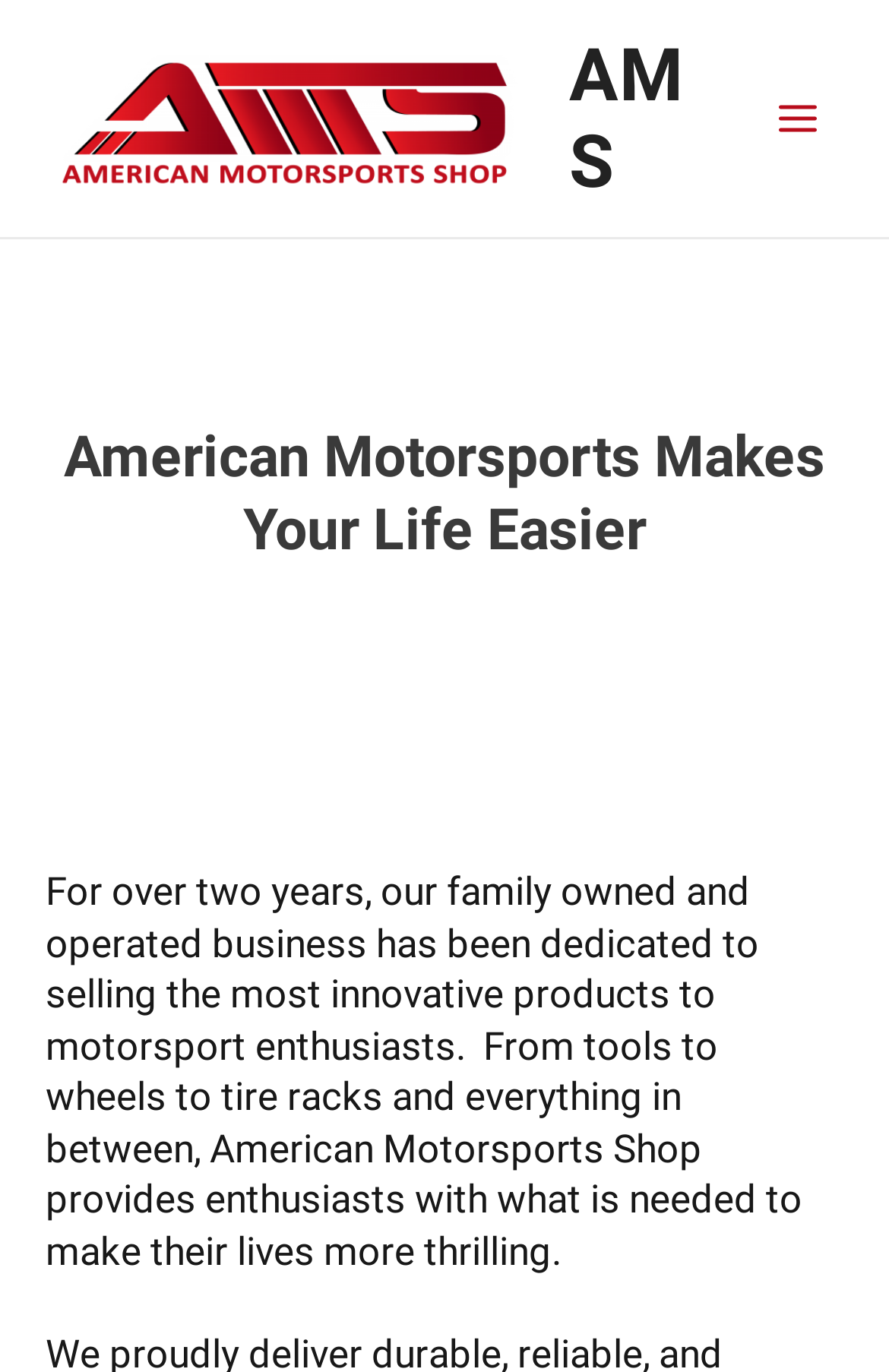How long has the company been in business?
Give a single word or phrase answer based on the content of the image.

Over two years